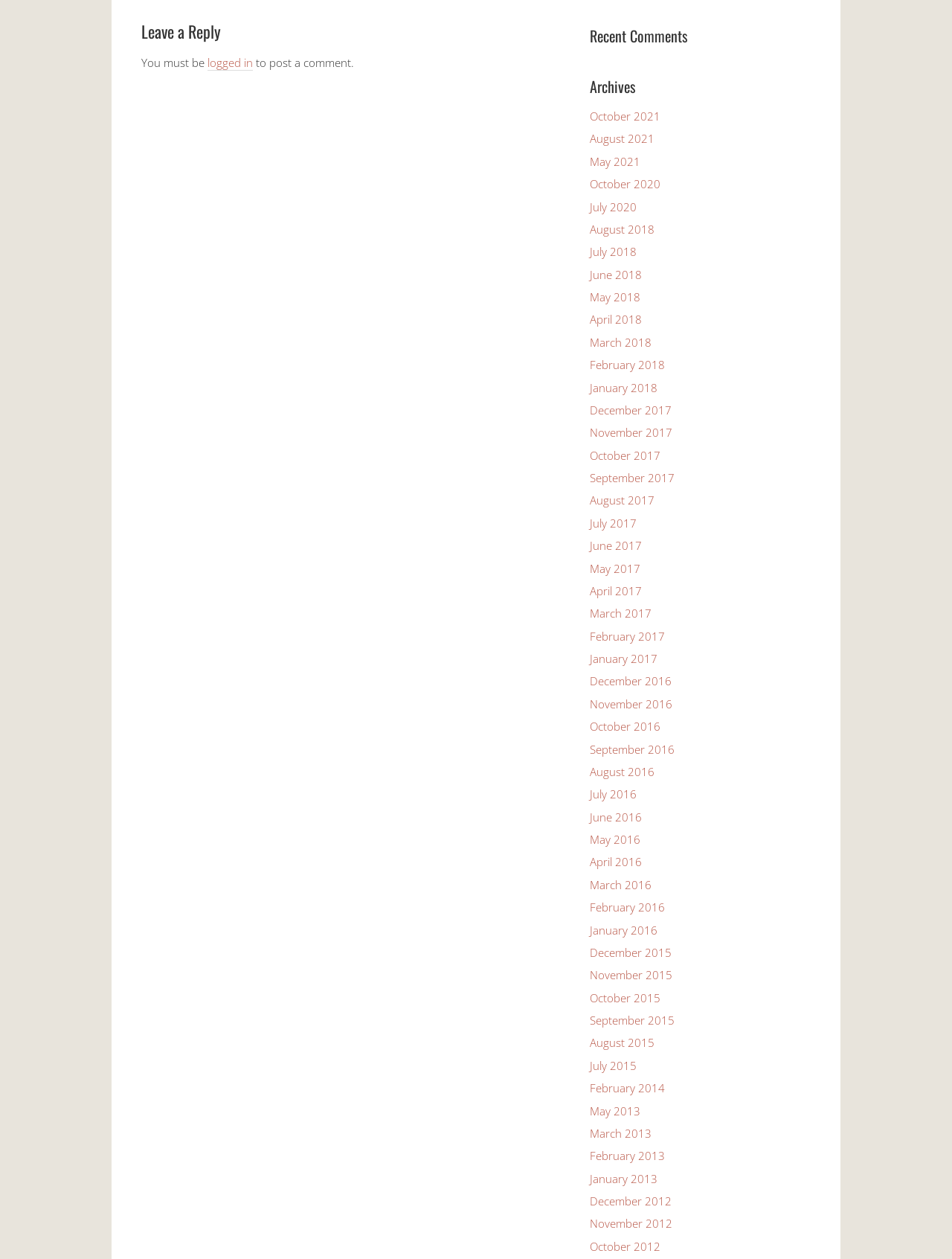Indicate the bounding box coordinates of the element that needs to be clicked to satisfy the following instruction: "Leave a reply". The coordinates should be four float numbers between 0 and 1, i.e., [left, top, right, bottom].

[0.148, 0.016, 0.588, 0.034]